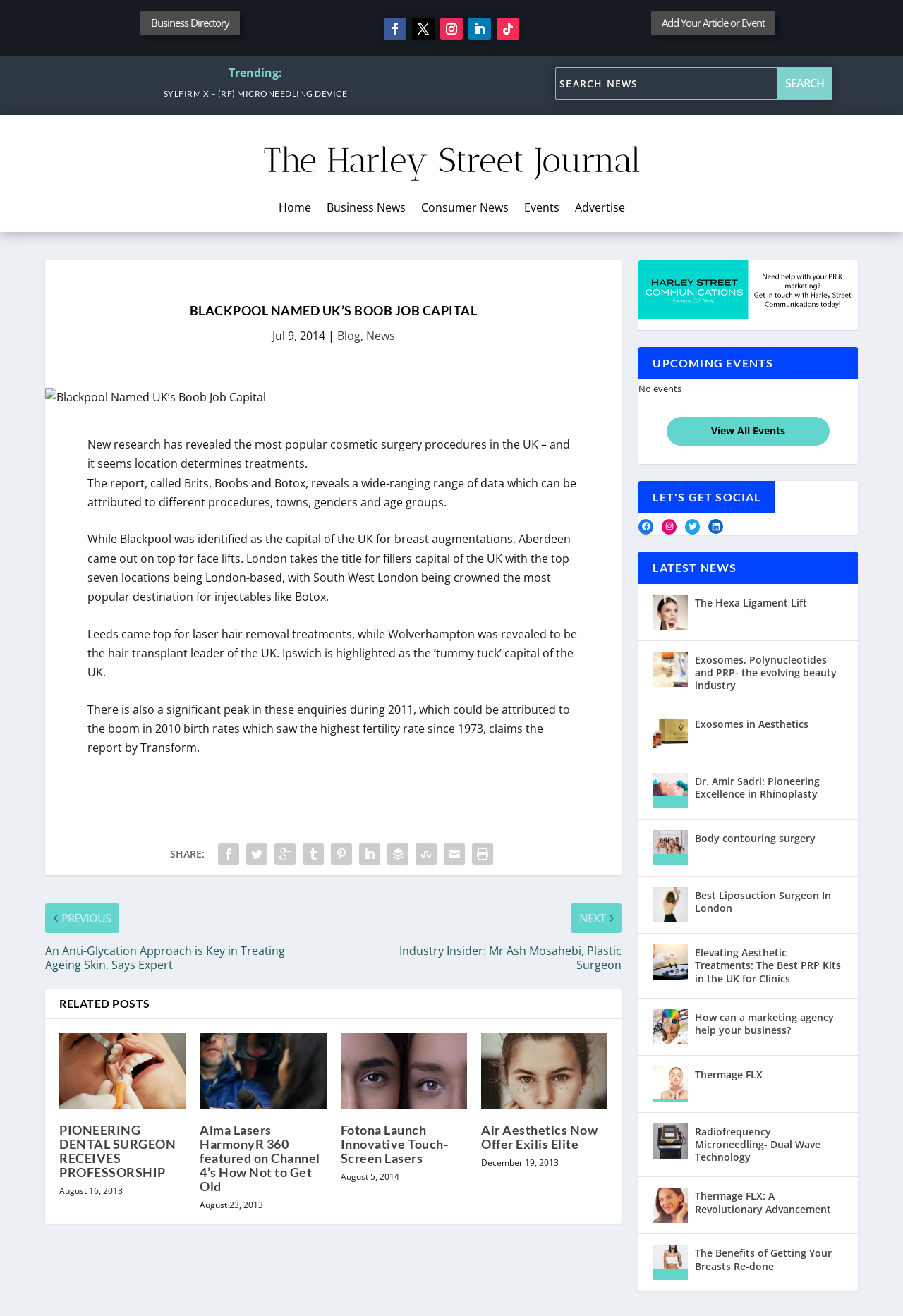Provide a brief response in the form of a single word or phrase:
What is the title of the report mentioned in the article?

Brits, Boobs and Botox